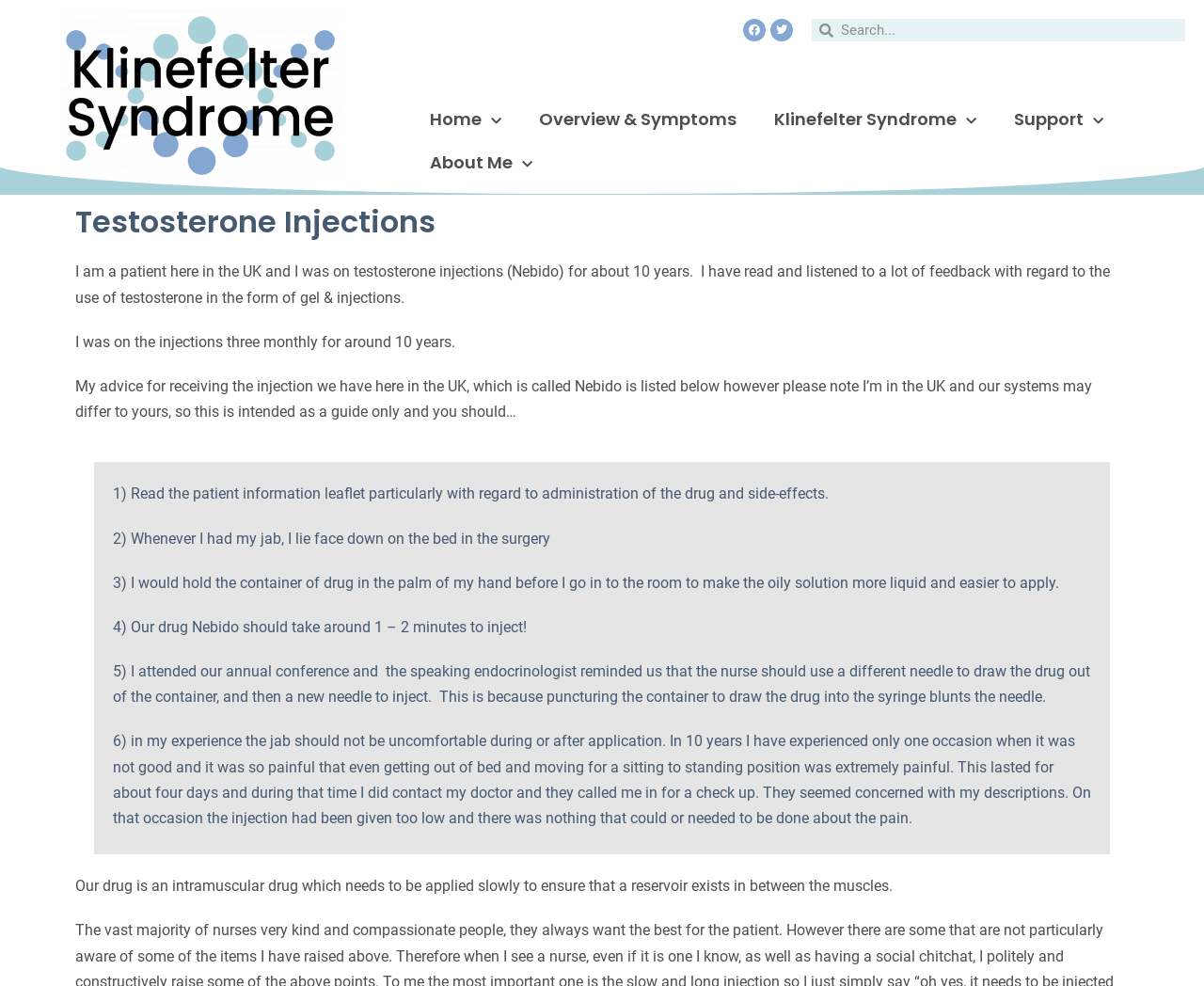Look at the image and give a detailed response to the following question: What is the recommended administration method for Nebido?

The author explains that Nebido is an intramuscular drug which needs to be applied slowly to ensure that a reservoir exists in between the muscles, indicating the recommended administration method.